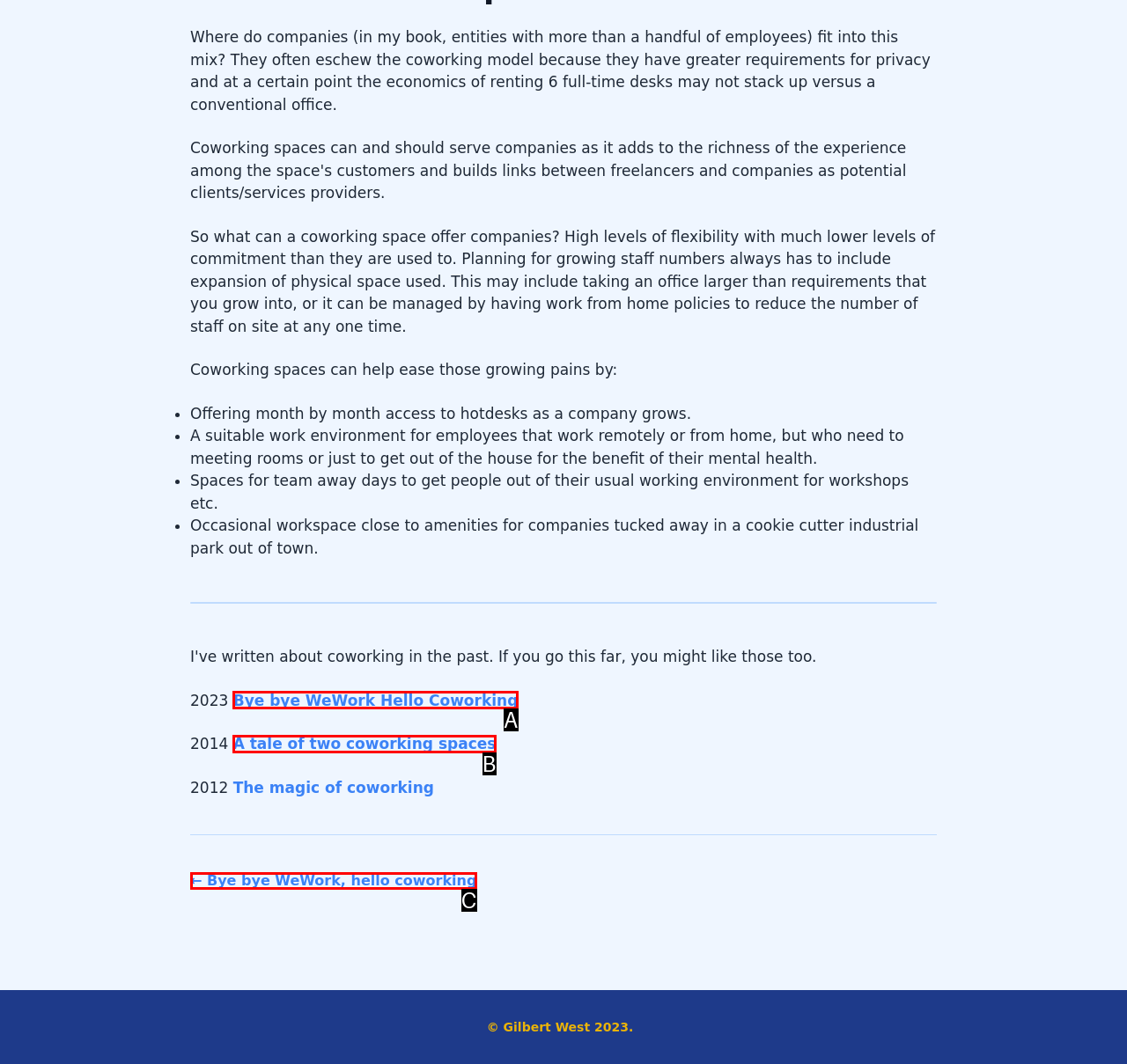Determine the option that aligns with this description: Bye bye WeWork Hello Coworking
Reply with the option's letter directly.

A